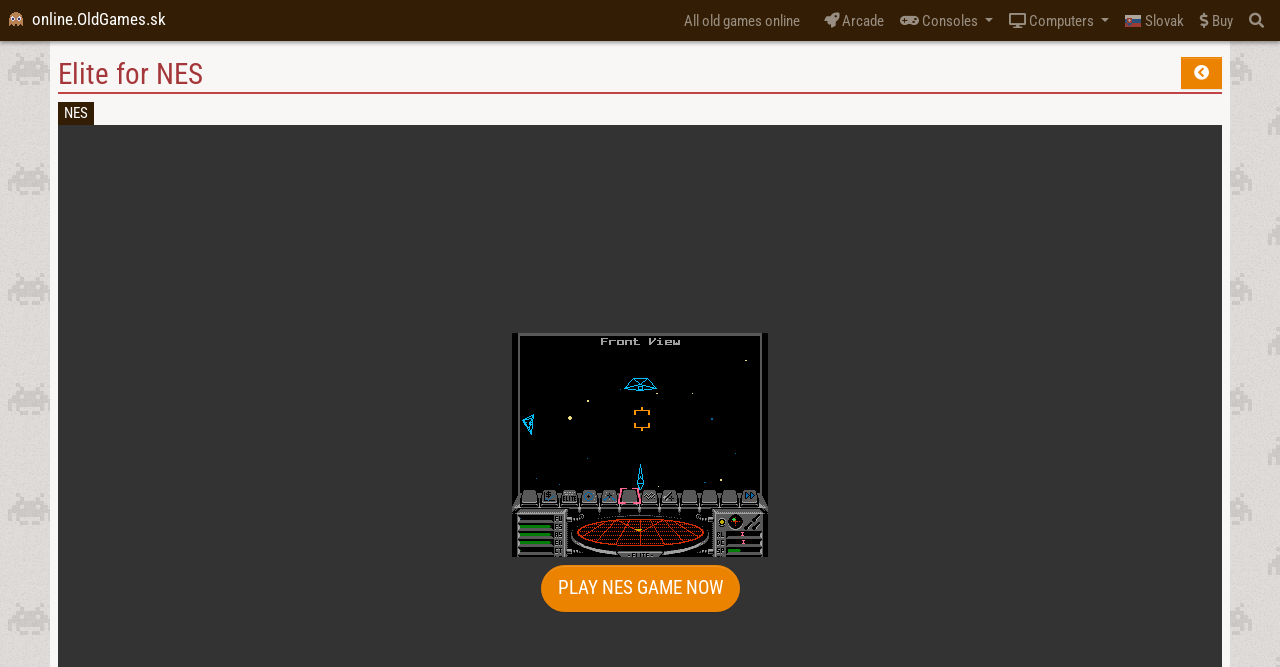Return the bounding box coordinates of the UI element that corresponds to this description: "Consoles". The coordinates must be given as four float numbers in the range of 0 and 1, [left, top, right, bottom].

[0.697, 0.005, 0.782, 0.057]